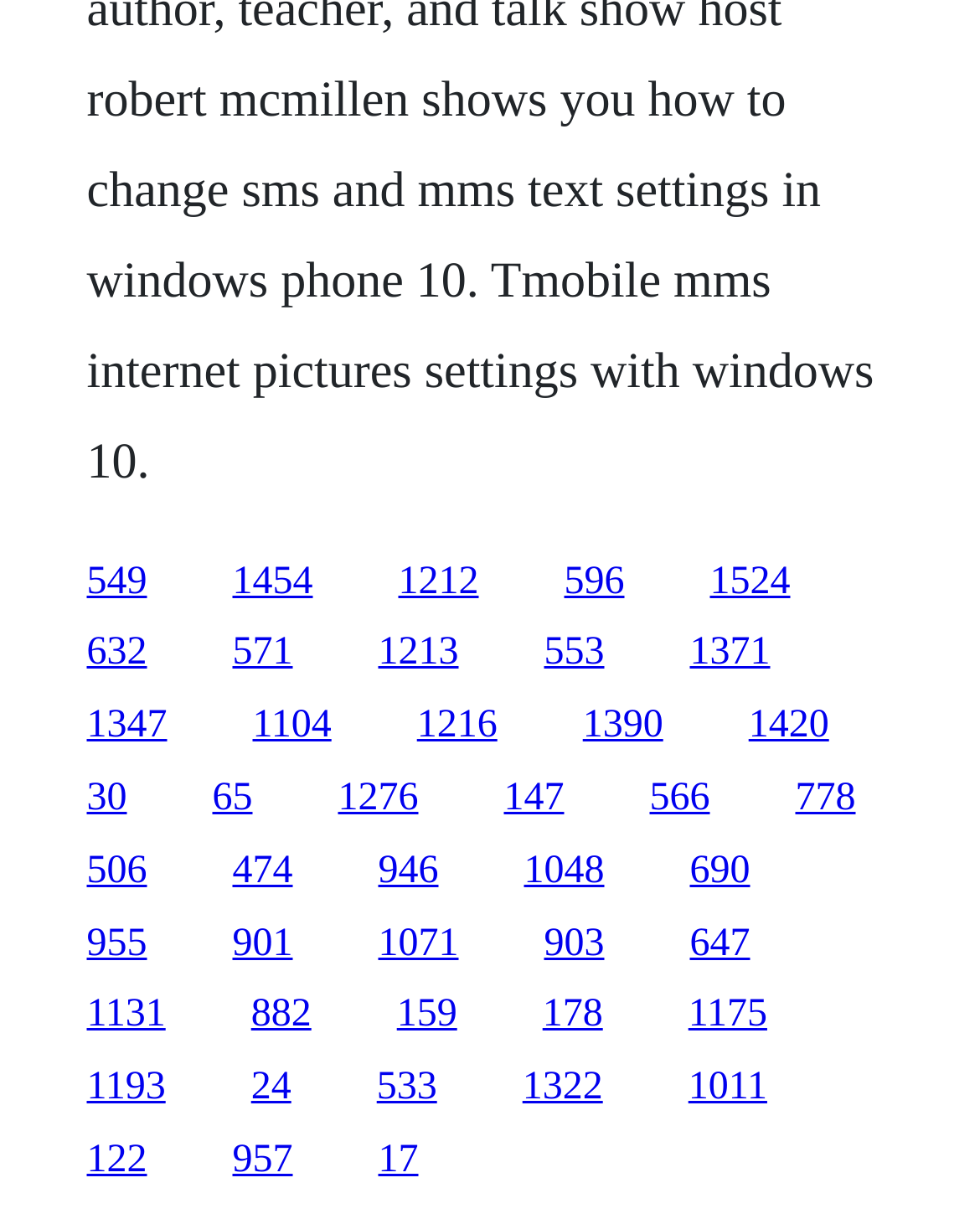Answer the question below in one word or phrase:
What is the main purpose of this webpage?

Link collection